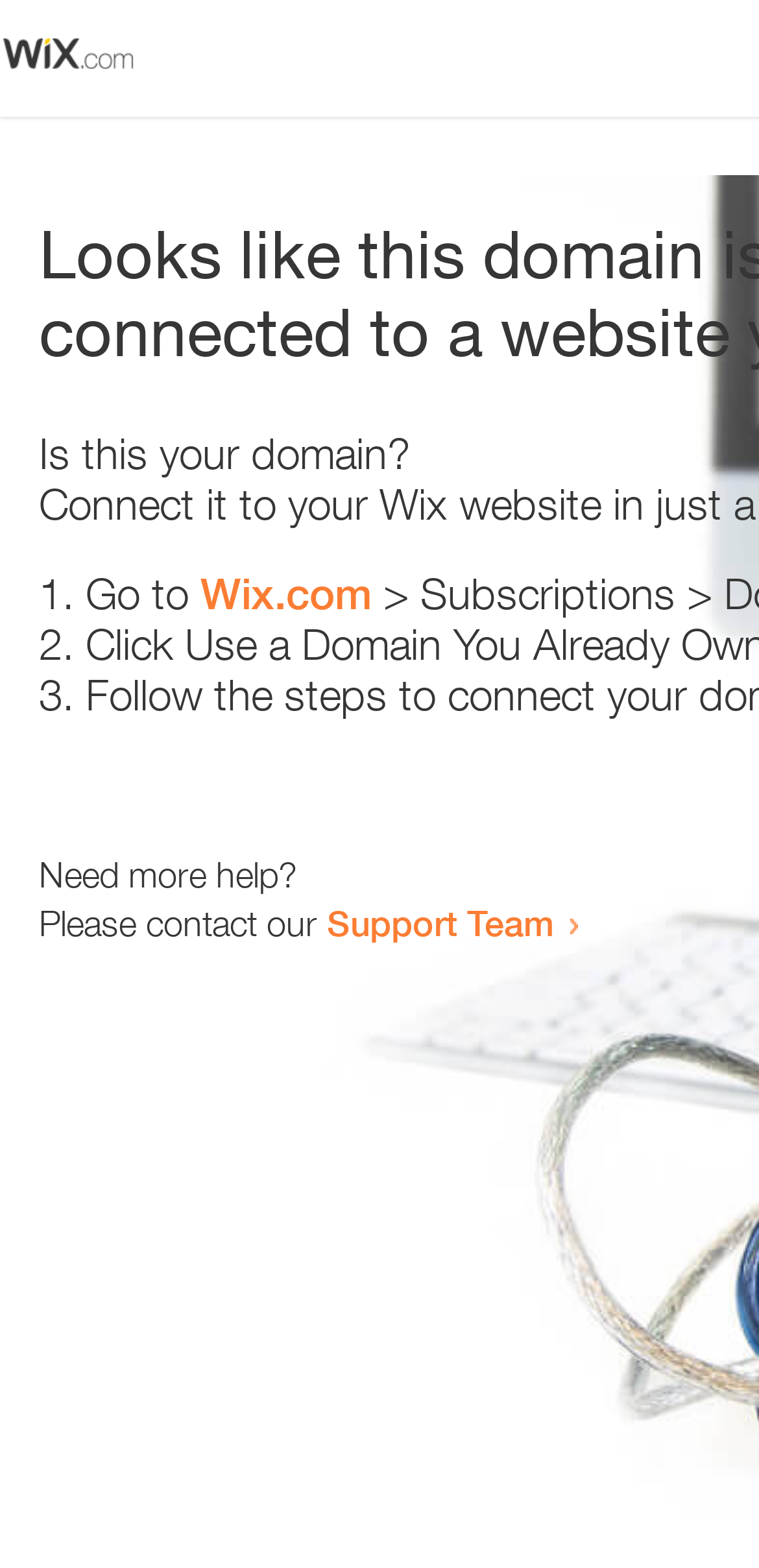Identify the bounding box for the UI element described as: "Support Team". The coordinates should be four float numbers between 0 and 1, i.e., [left, top, right, bottom].

[0.431, 0.575, 0.731, 0.602]